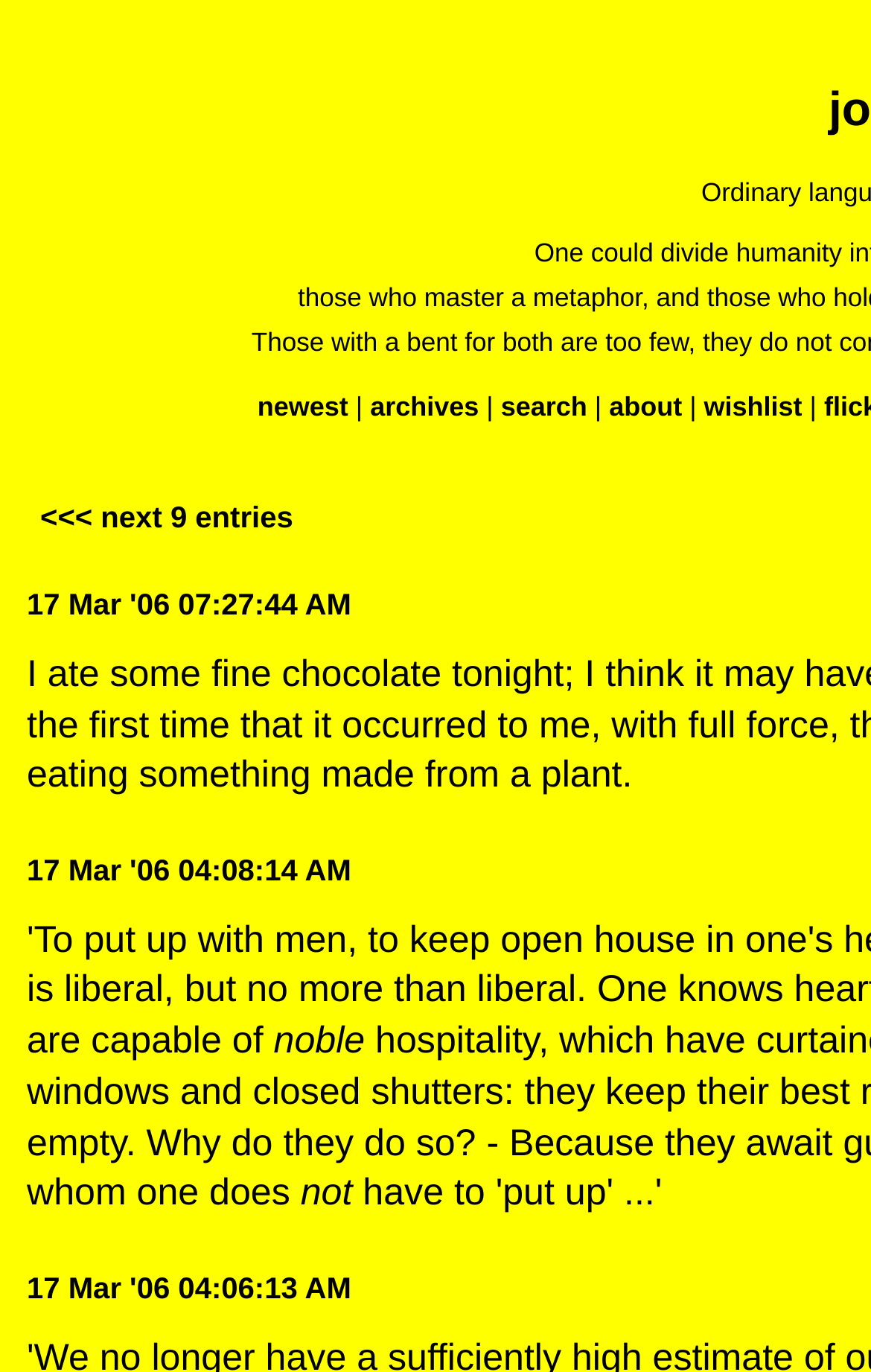What is the text next to the 'noble' text?
Using the image provided, answer with just one word or phrase.

not